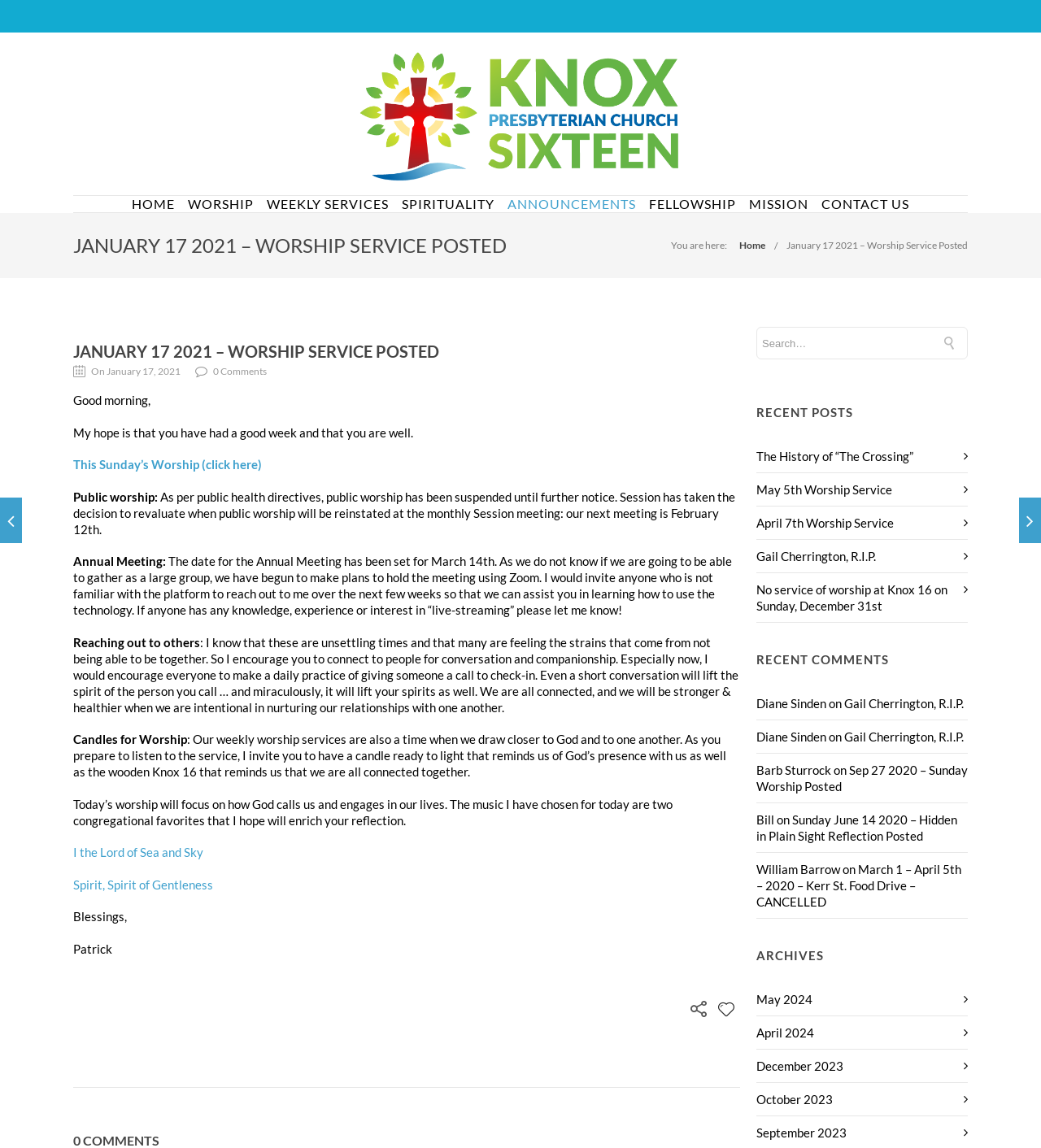Please locate the bounding box coordinates of the element that should be clicked to achieve the given instruction: "Read the recent post 'The History of “The Crossing”'".

[0.727, 0.391, 0.877, 0.404]